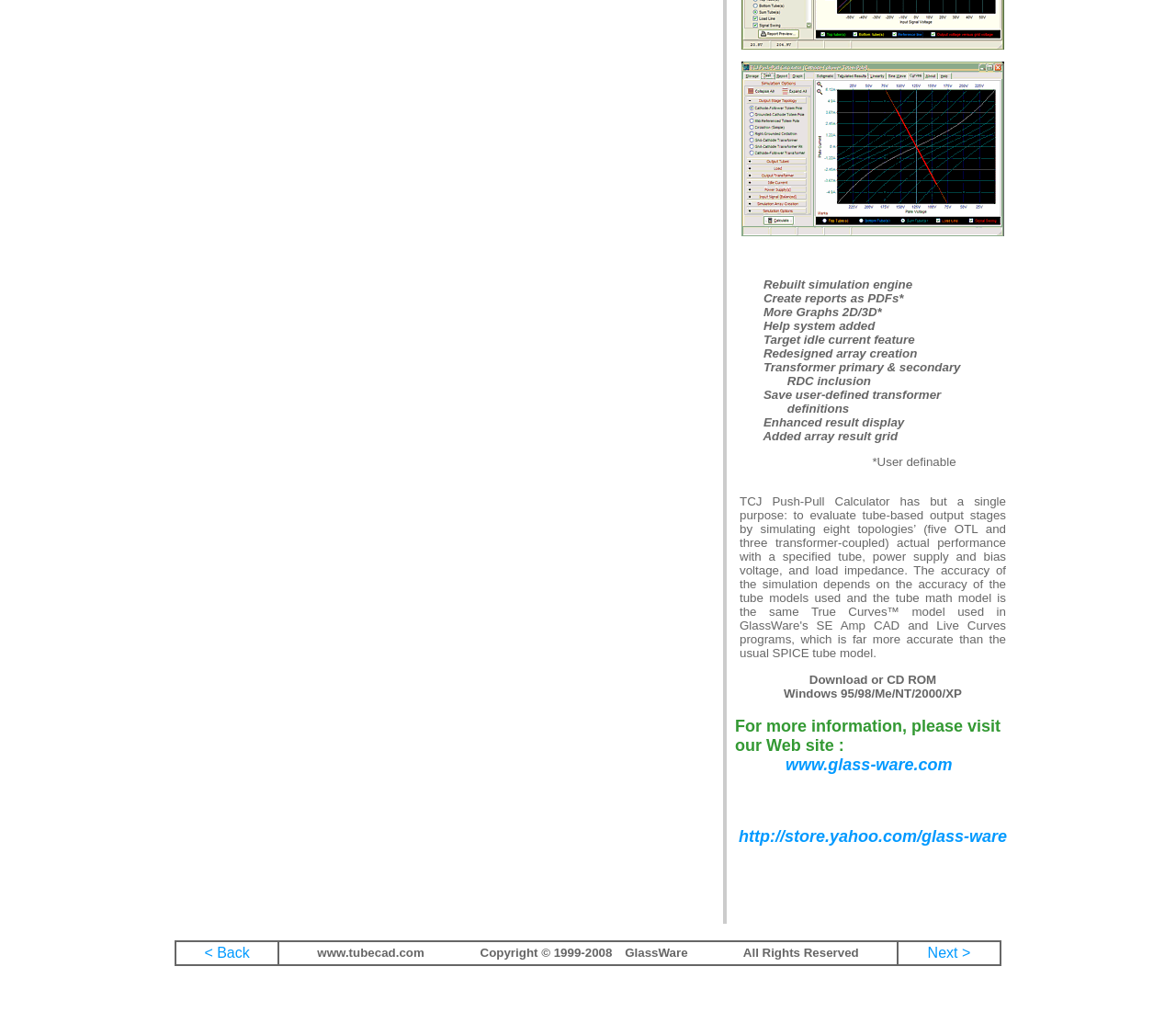How can I purchase the software?
Please look at the screenshot and answer in one word or a short phrase.

Visit Yahoo Store